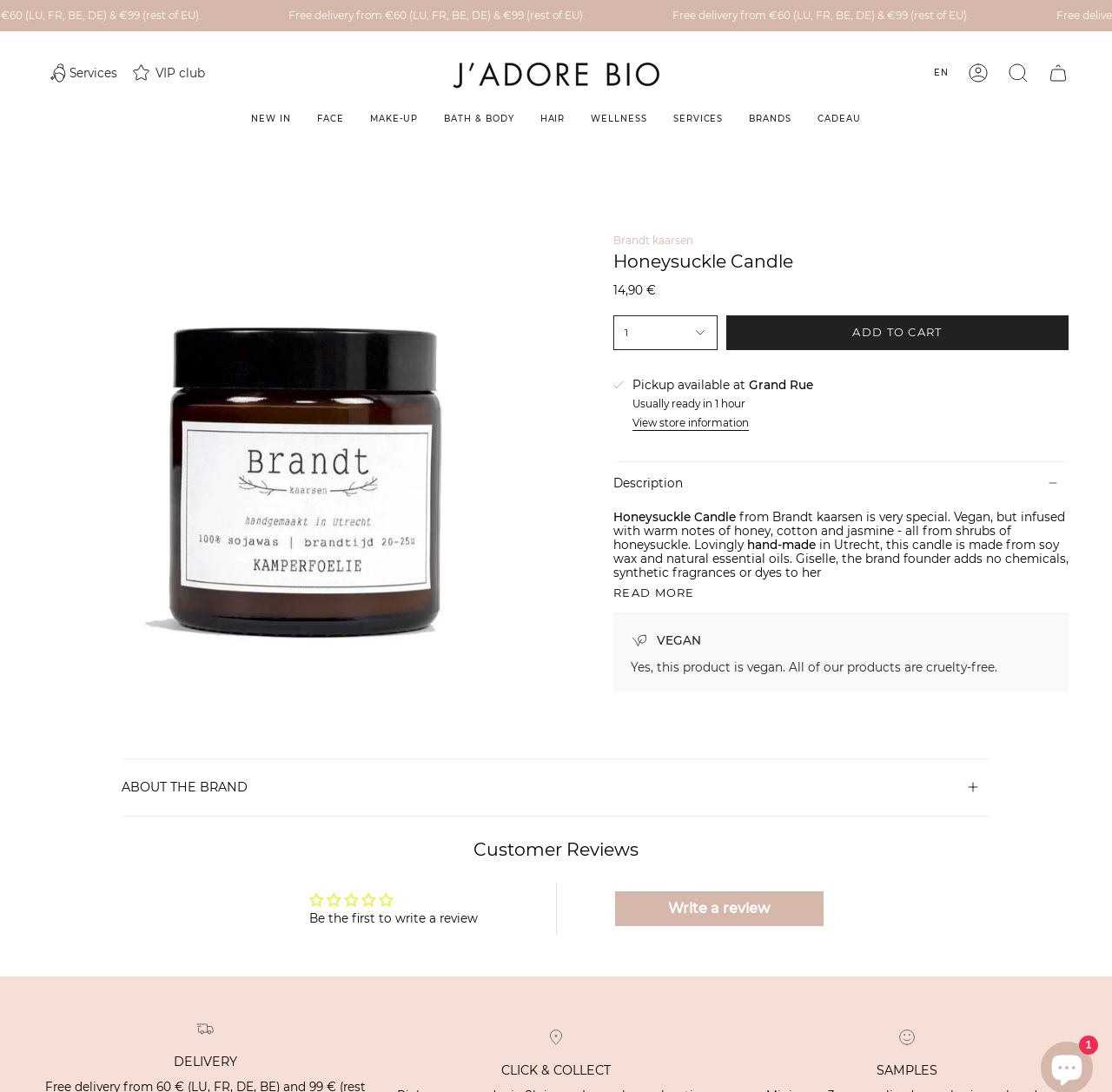Give a short answer to this question using one word or a phrase:
What is the price of the Honeysuckle Candle?

14,90 €